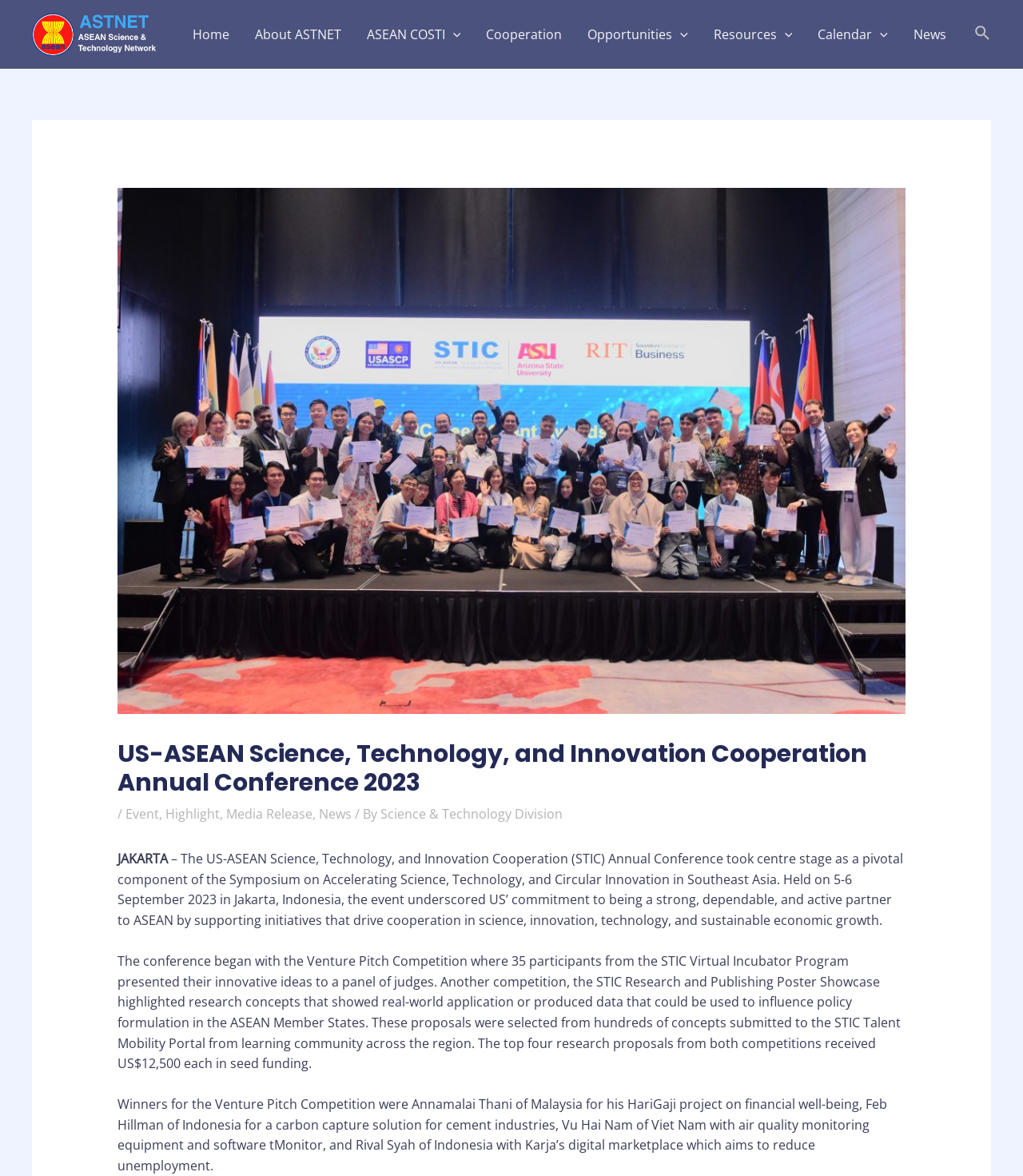Identify the bounding box coordinates of the region I need to click to complete this instruction: "Search for something".

[0.953, 0.019, 0.969, 0.039]